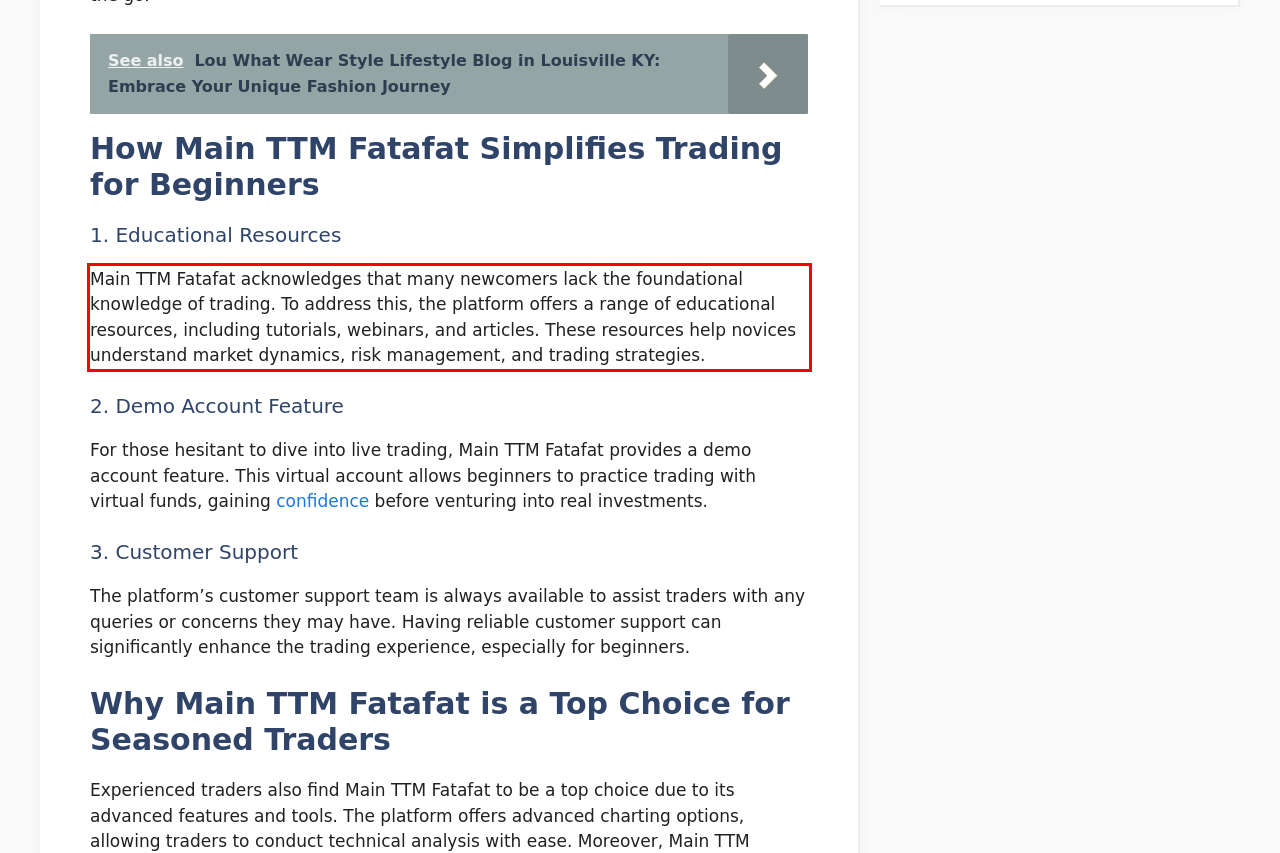Please use OCR to extract the text content from the red bounding box in the provided webpage screenshot.

Main TTM Fatafat acknowledges that many newcomers lack the foundational knowledge of trading. To address this, the platform offers a range of educational resources, including tutorials, webinars, and articles. These resources help novices understand market dynamics, risk management, and trading strategies.